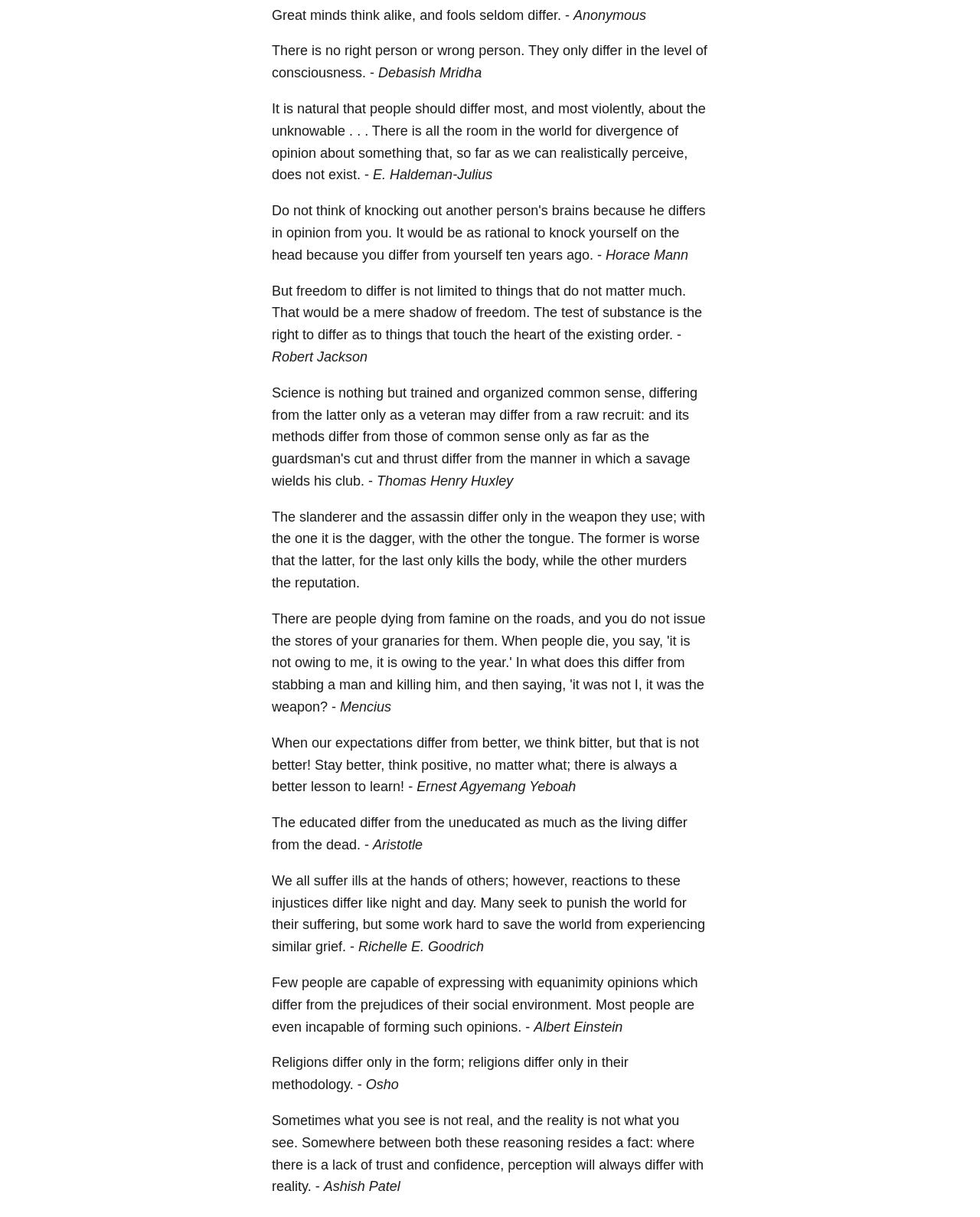Please determine the bounding box coordinates, formatted as (top-left x, top-left y, bottom-right x, bottom-right y), with all values as floating point numbers between 0 and 1. Identify the bounding box of the region described as: grief.

[0.322, 0.772, 0.353, 0.784]